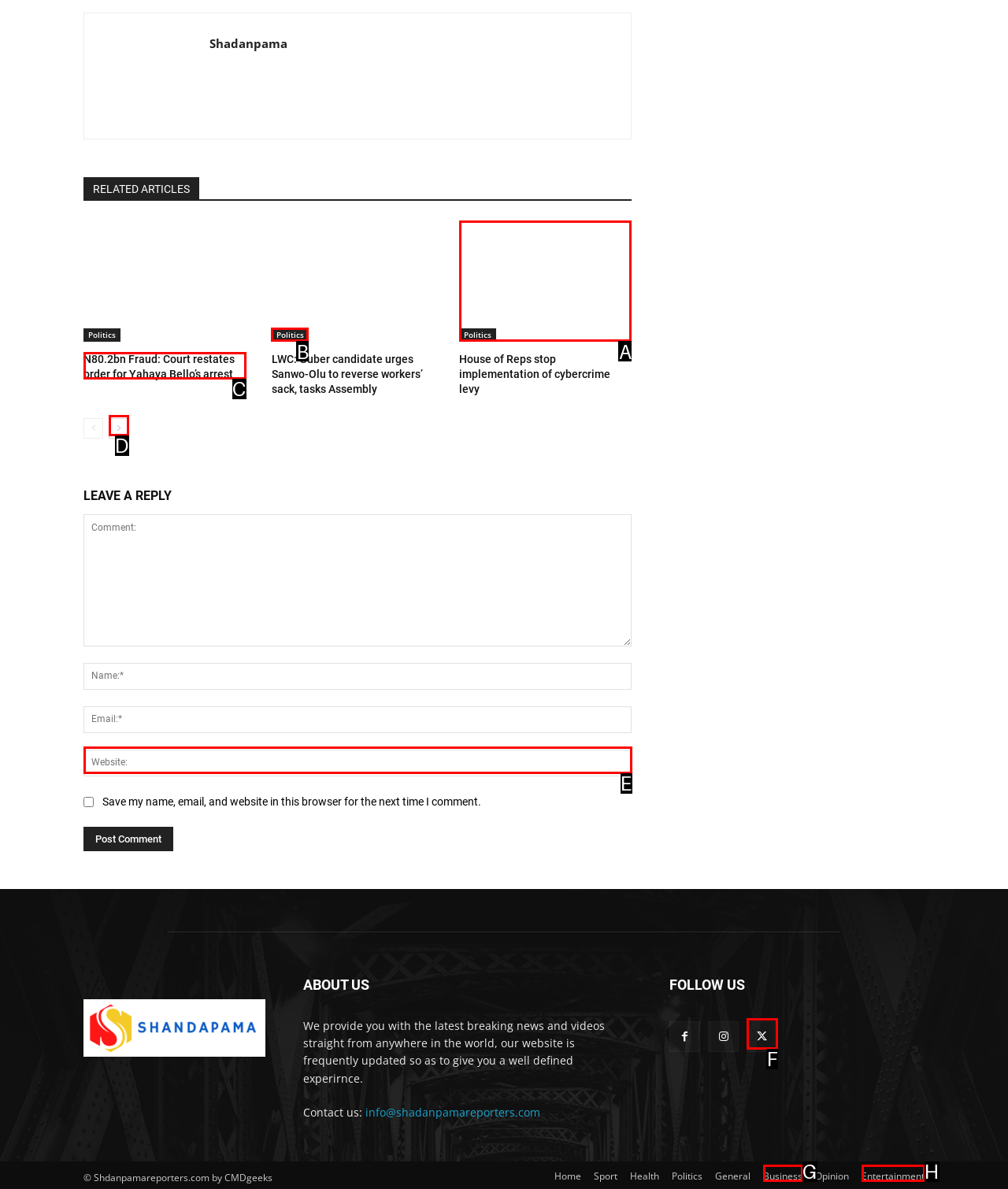Identify which HTML element matches the description: Twitter
Provide your answer in the form of the letter of the correct option from the listed choices.

F